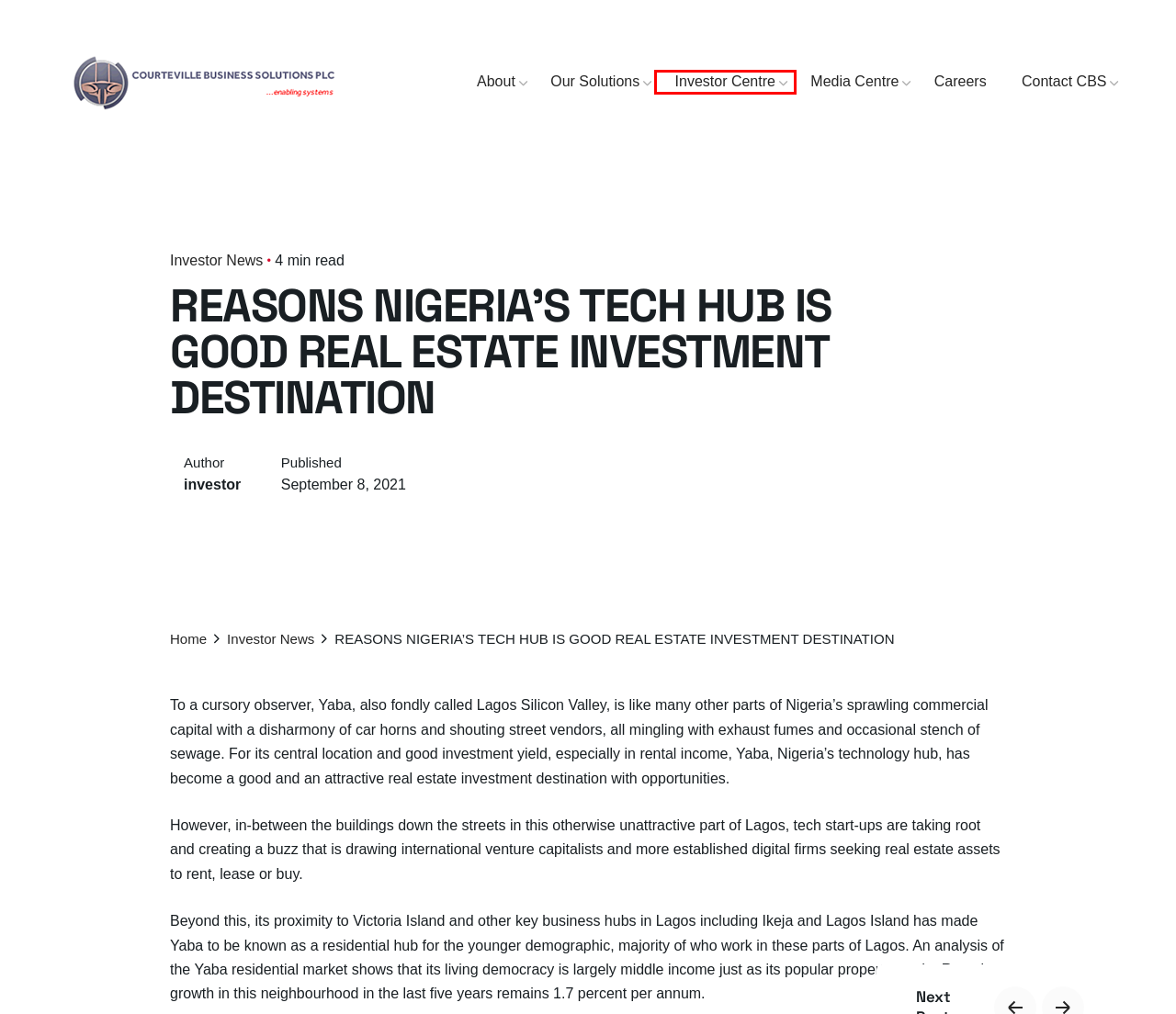You have a screenshot showing a webpage with a red bounding box highlighting an element. Choose the webpage description that best fits the new webpage after clicking the highlighted element. The descriptions are:
A. BOLA AKINDELE UN-15 CUP 2021 – Courteville Business Solutions Plc
B. DORMANT REFINERIES, CRUDE THEFT HINDER OIL SECTOR GROWTH – Courteville Business Solutions Plc
C. Investor Relations – Financials – Courteville Business Solutions Plc
D. Contact CBS – Courteville Business Solutions Plc
E. Newsroom – Courteville Business Solutions Plc
F. Career – Courteville Business Solutions Plc
G. Courteville Business Solutions Plc – …enabling systems
H. Investor News – Courteville Business Solutions Plc

C